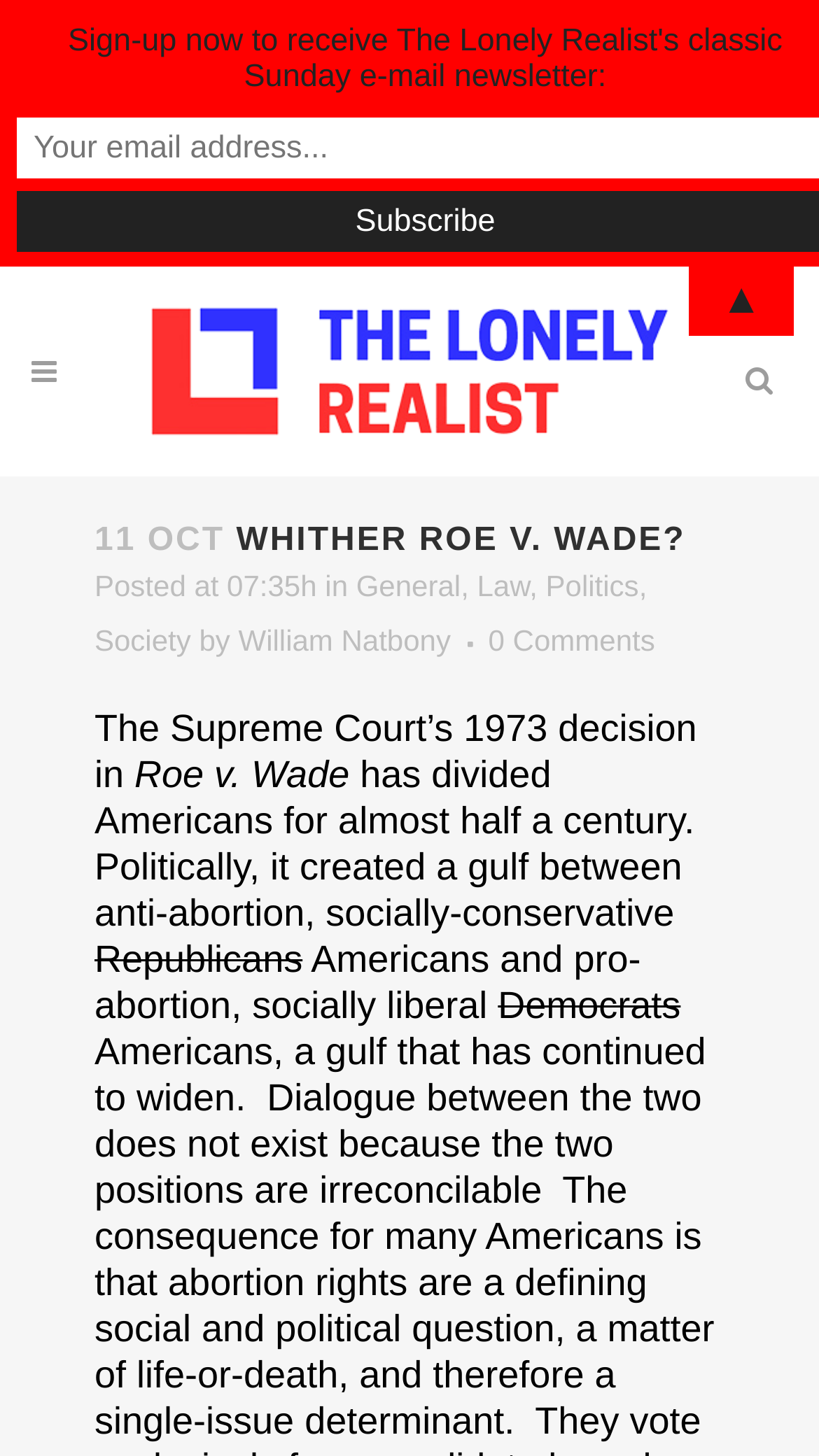What is the topic of the article?
Based on the visual information, provide a detailed and comprehensive answer.

The topic of the article can be determined by reading the heading '11 OCT WHITHER ROE V. WADE?' and the subsequent text, which discusses the Supreme Court's 1973 decision in Roe v. Wade and its impact on American politics.